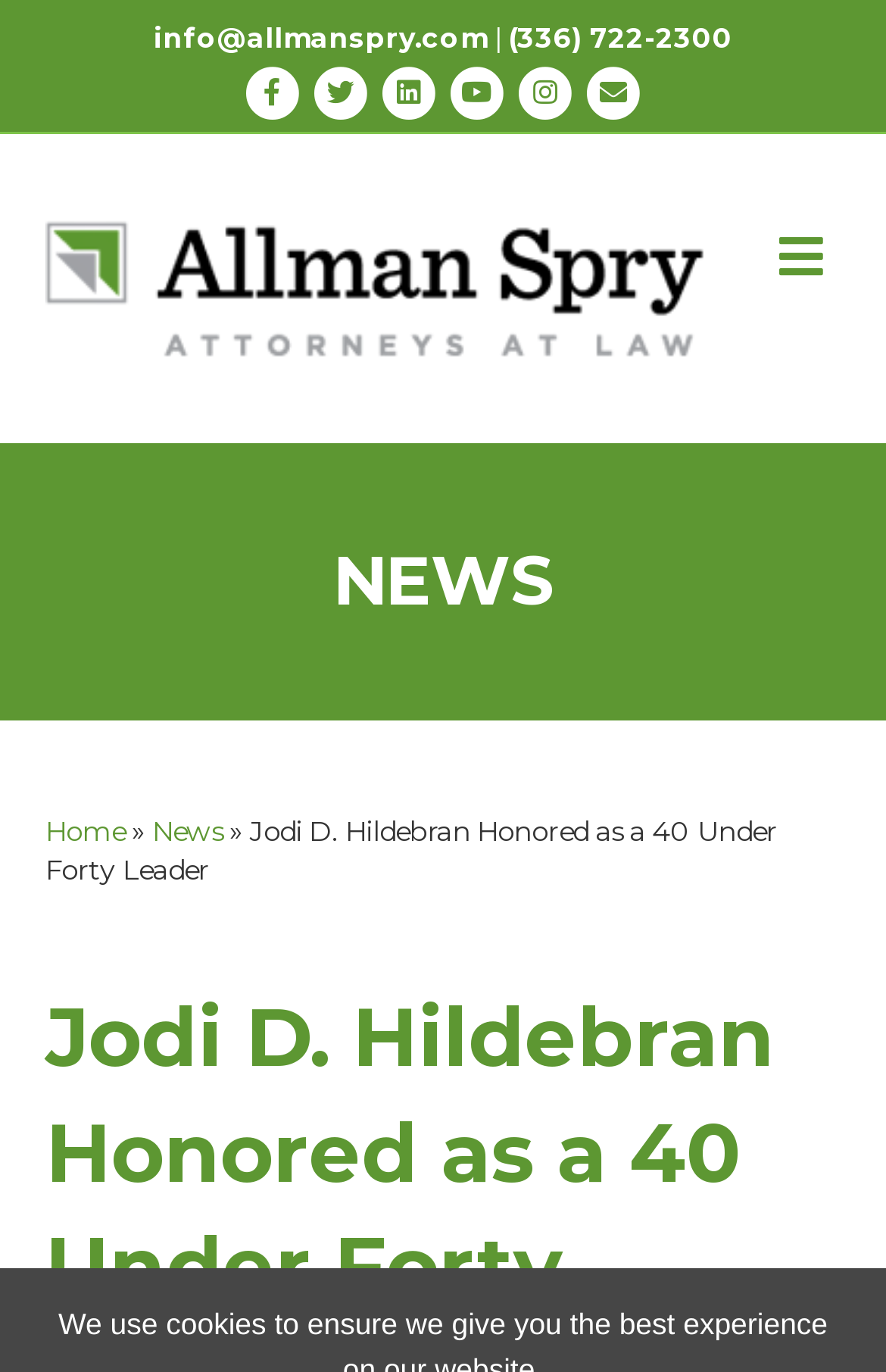Please identify the bounding box coordinates of the element's region that needs to be clicked to fulfill the following instruction: "Send an email". The bounding box coordinates should consist of four float numbers between 0 and 1, i.e., [left, top, right, bottom].

[0.654, 0.048, 0.731, 0.088]